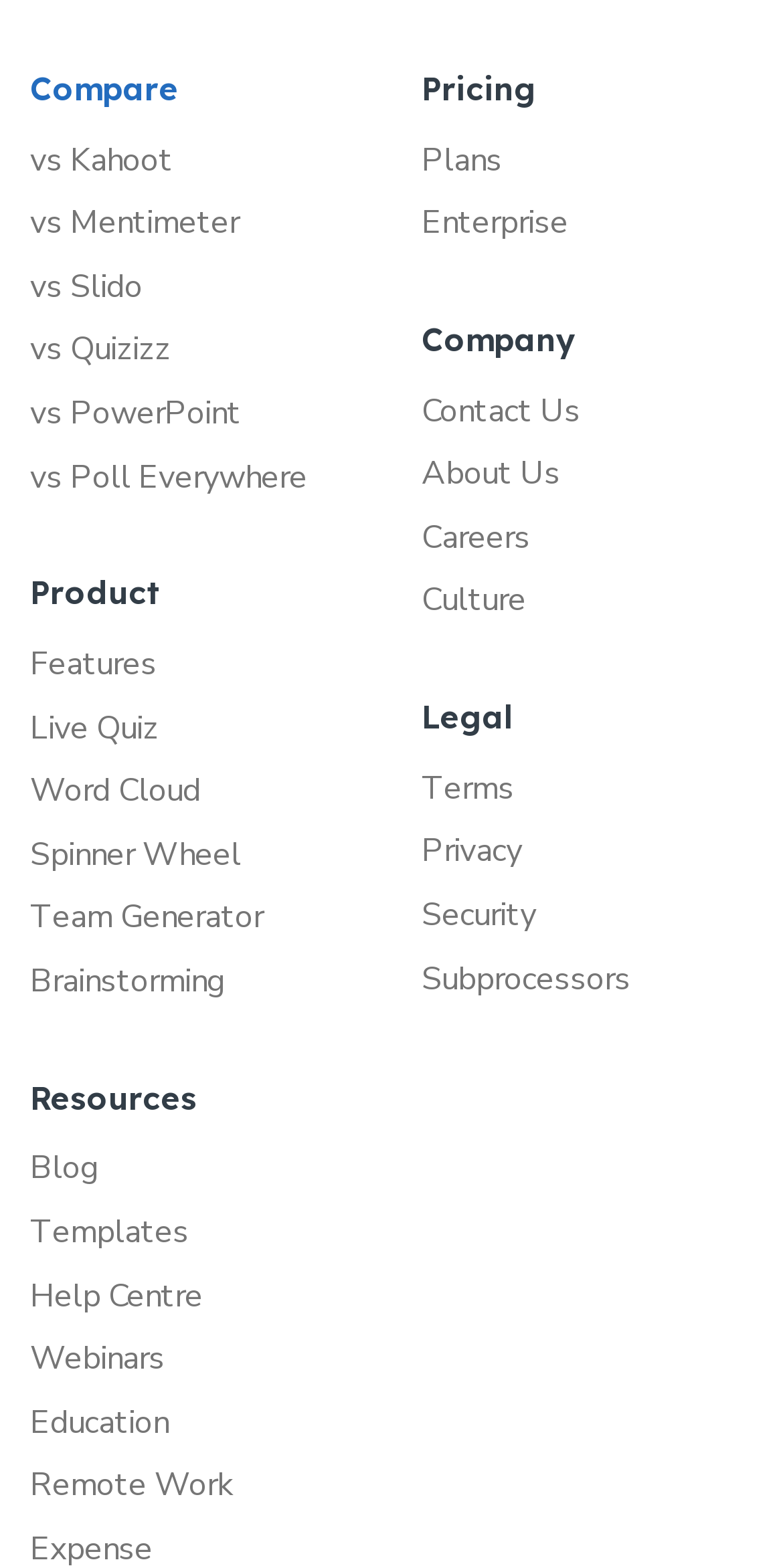What is the main purpose of this website?
Based on the screenshot, answer the question with a single word or phrase.

Compare